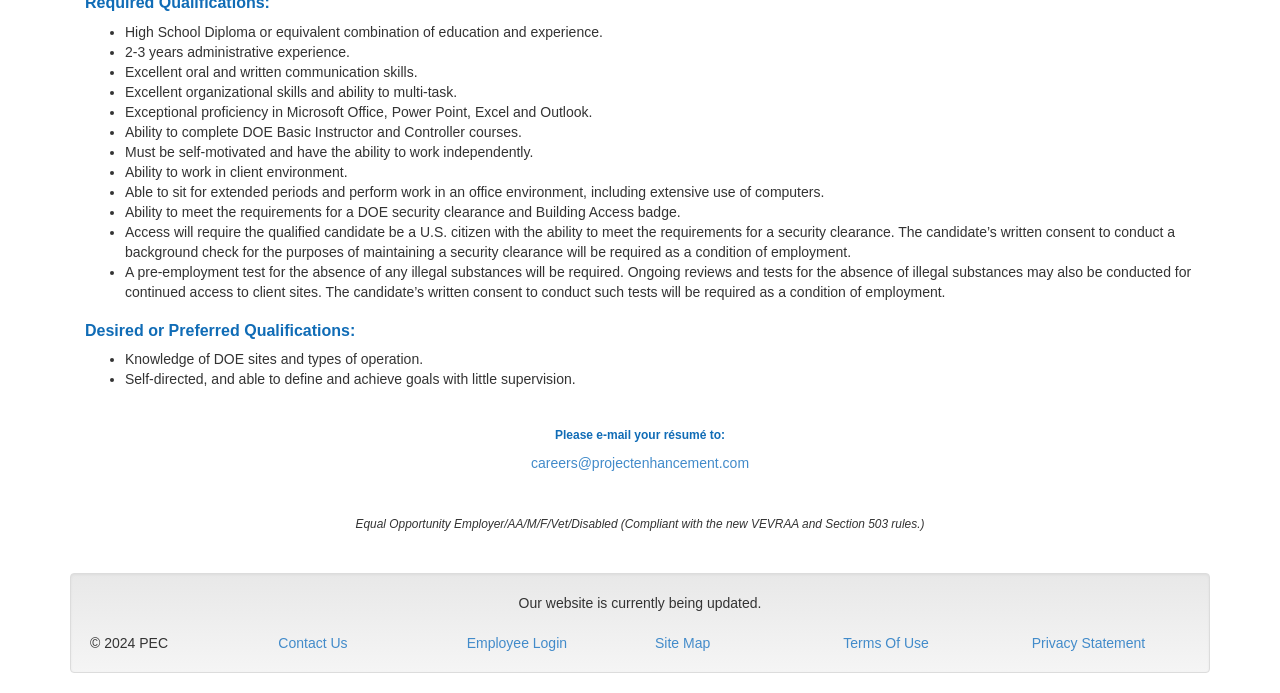Find the bounding box of the UI element described as follows: "careers@projectenhancement.com".

[0.415, 0.656, 0.585, 0.679]